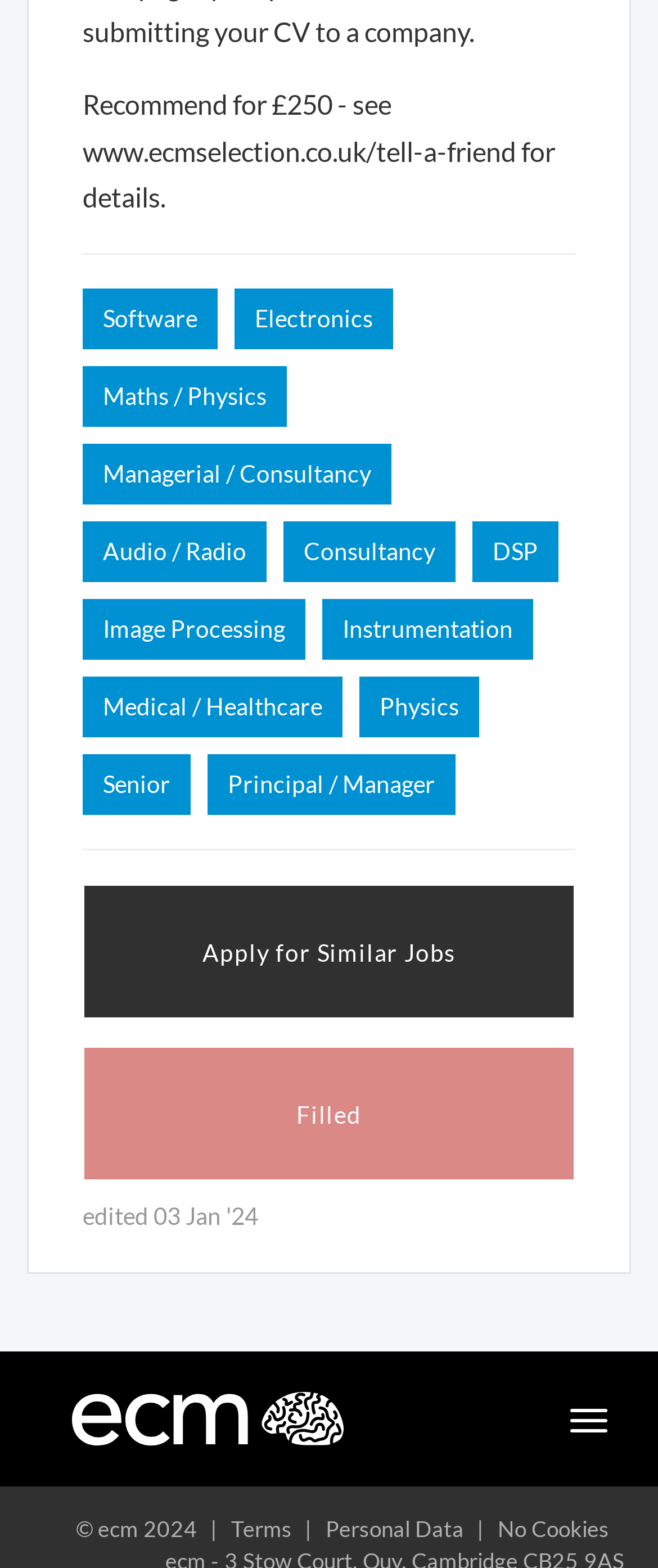Locate the UI element described as follows: "Audio / Radio". Return the bounding box coordinates as four float numbers between 0 and 1 in the order [left, top, right, bottom].

[0.126, 0.332, 0.405, 0.371]